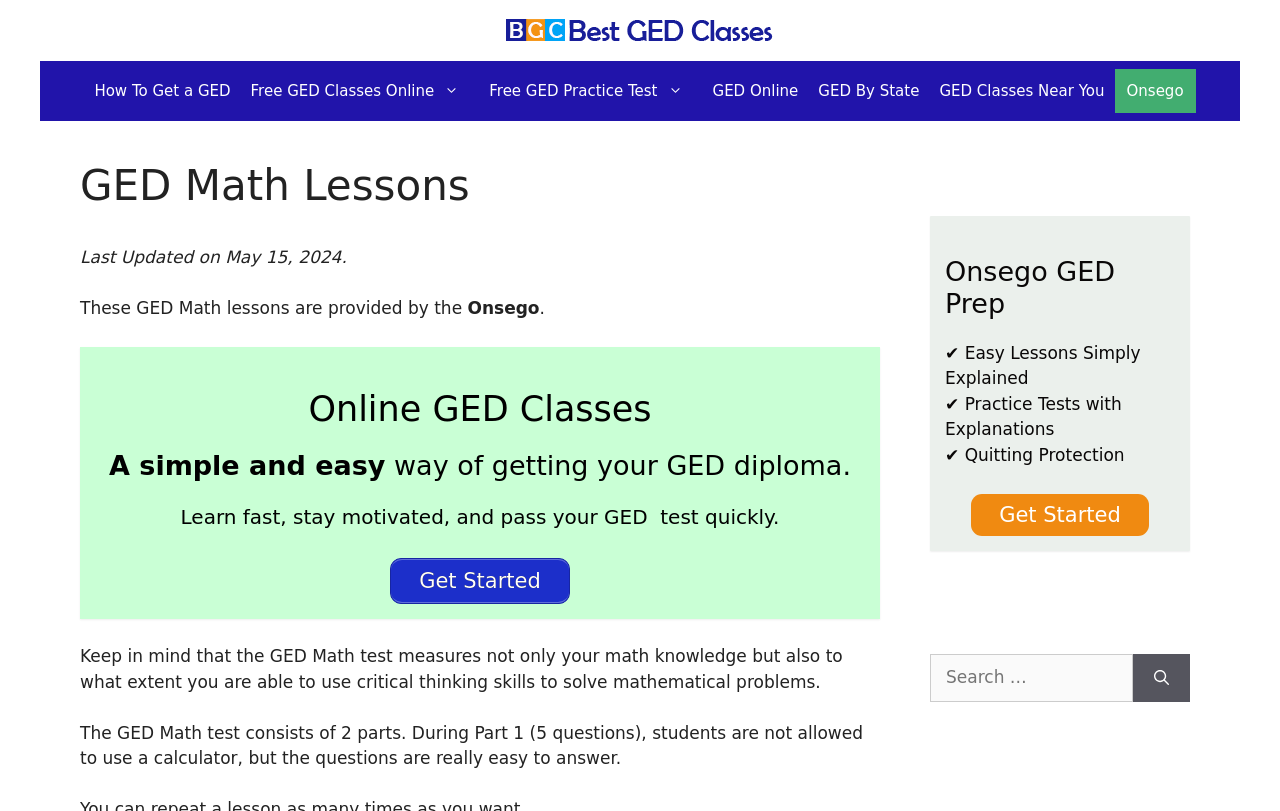What is the purpose of the 'Get Started' button?
Based on the image, respond with a single word or phrase.

To start GED classes